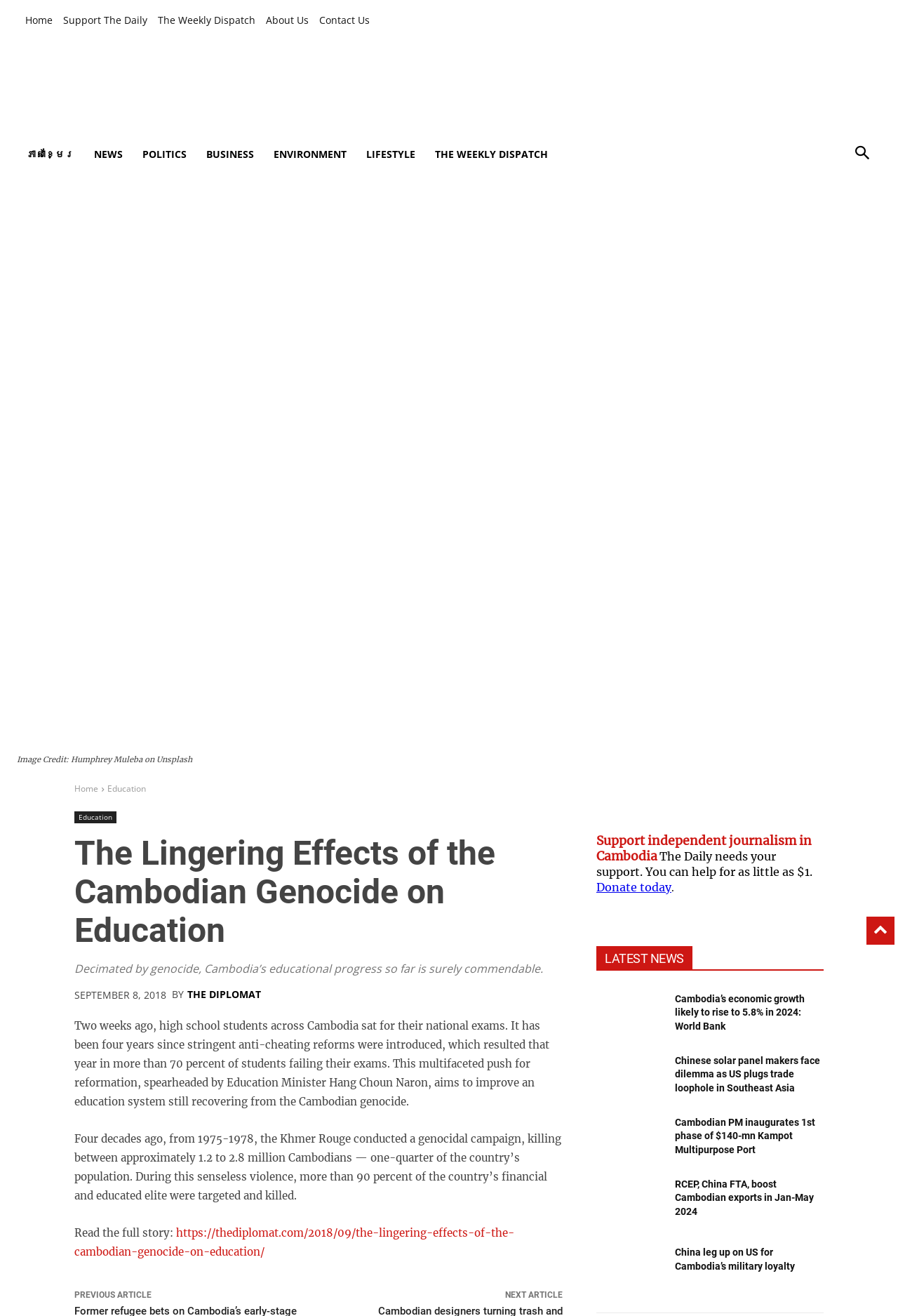Identify the bounding box coordinates of the part that should be clicked to carry out this instruction: "Log in to the website".

None